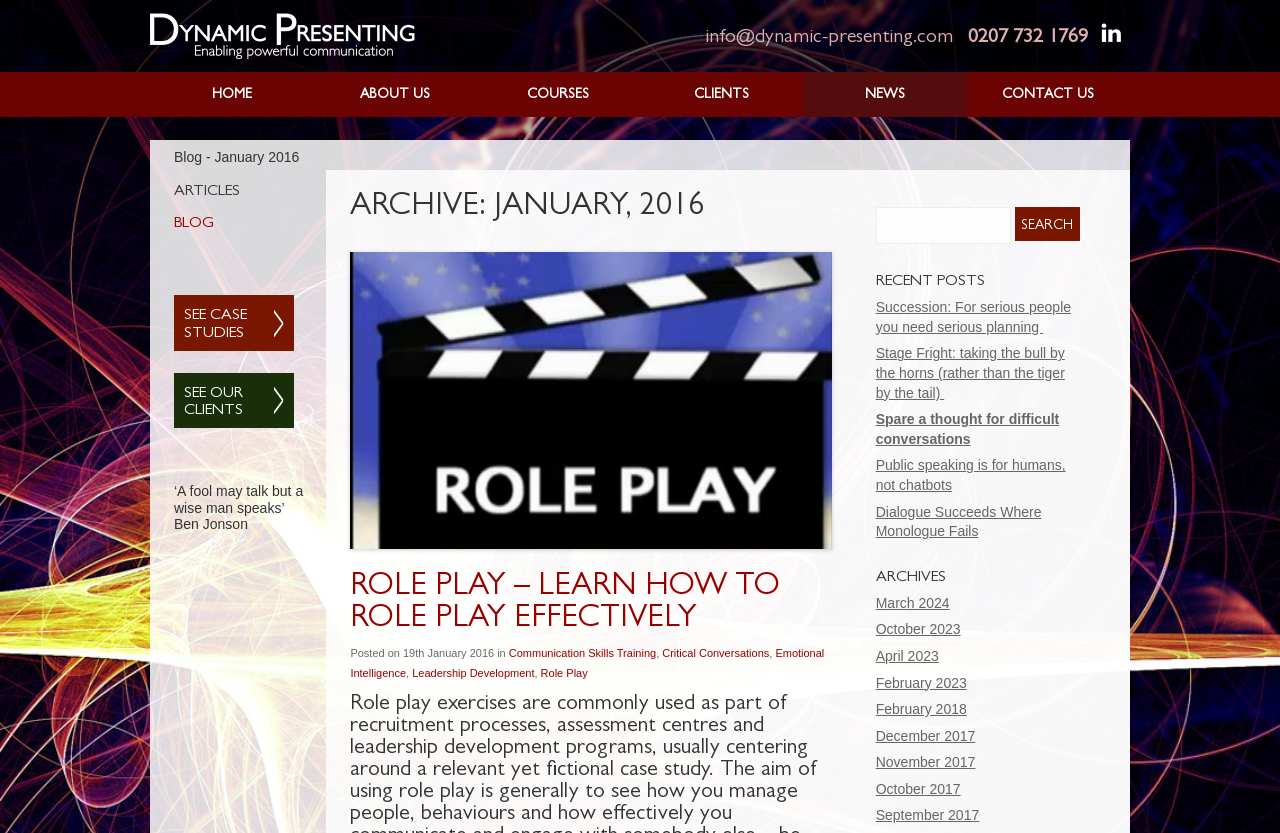Pinpoint the bounding box coordinates of the clickable area necessary to execute the following instruction: "Learn about COS membership plan". The coordinates should be given as four float numbers between 0 and 1, namely [left, top, right, bottom].

None